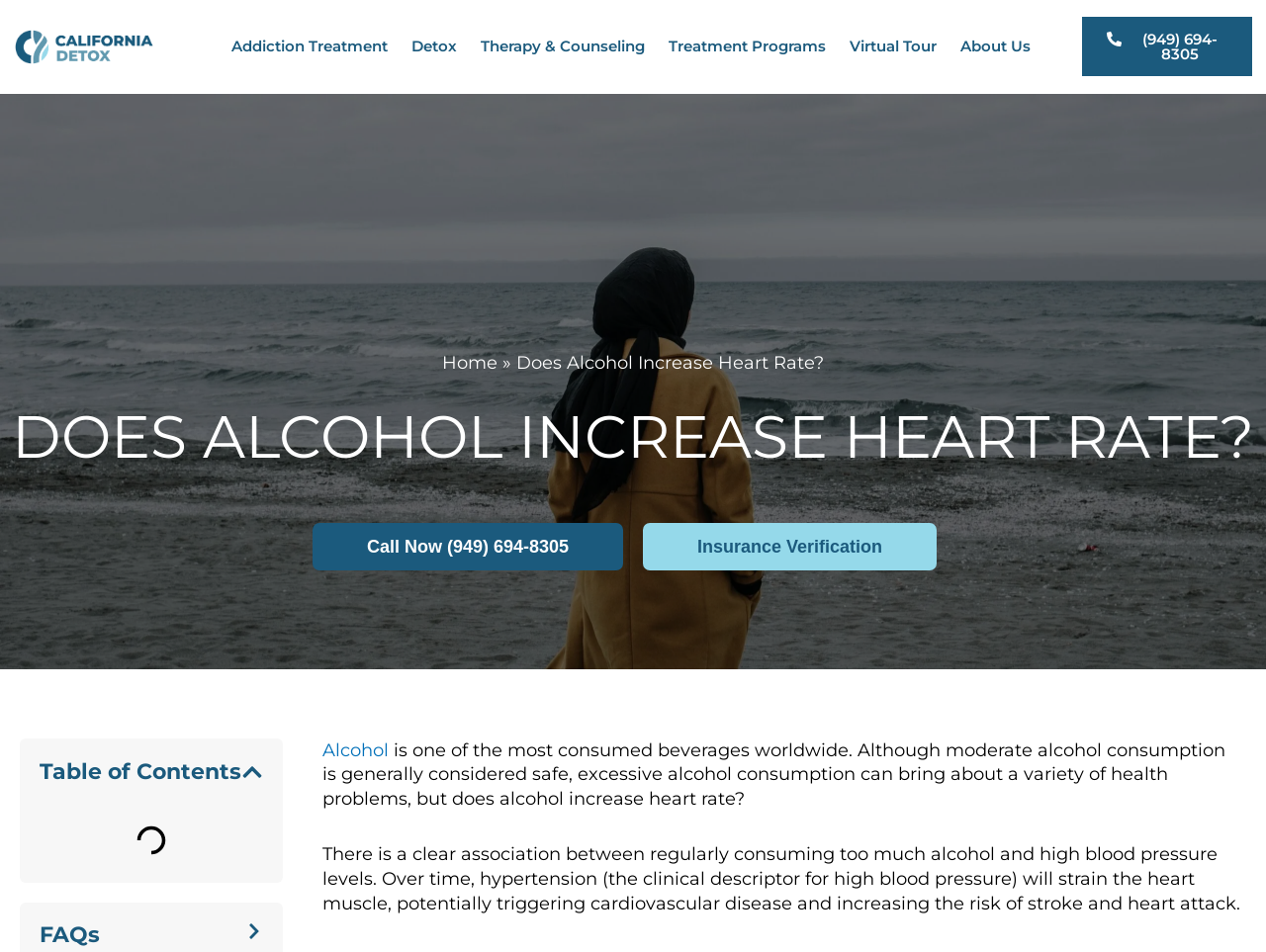Locate the bounding box coordinates of the clickable area to execute the instruction: "Close table of contents". Provide the coordinates as four float numbers between 0 and 1, represented as [left, top, right, bottom].

[0.191, 0.799, 0.208, 0.822]